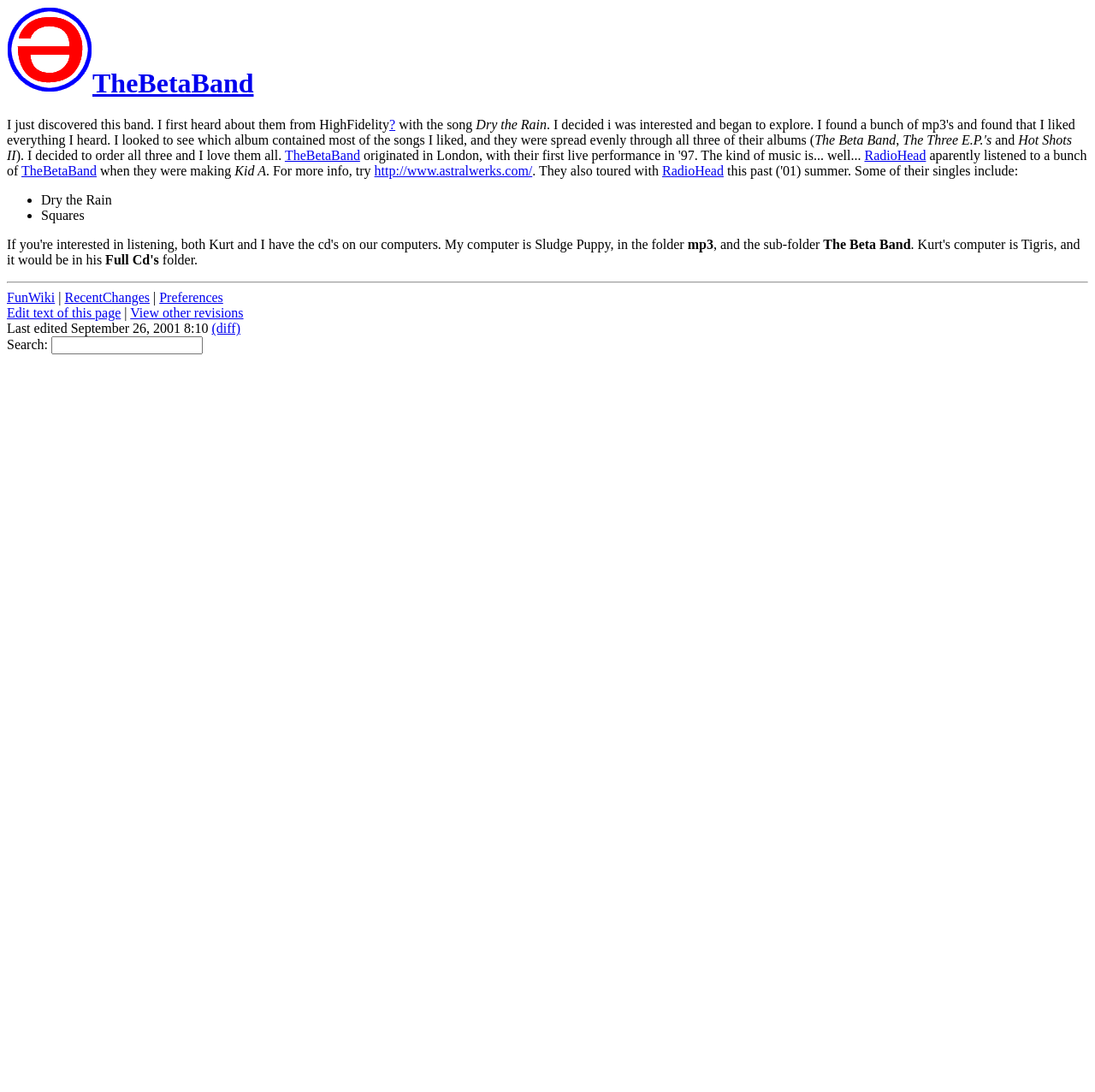Please mark the bounding box coordinates of the area that should be clicked to carry out the instruction: "Search in the forum".

None